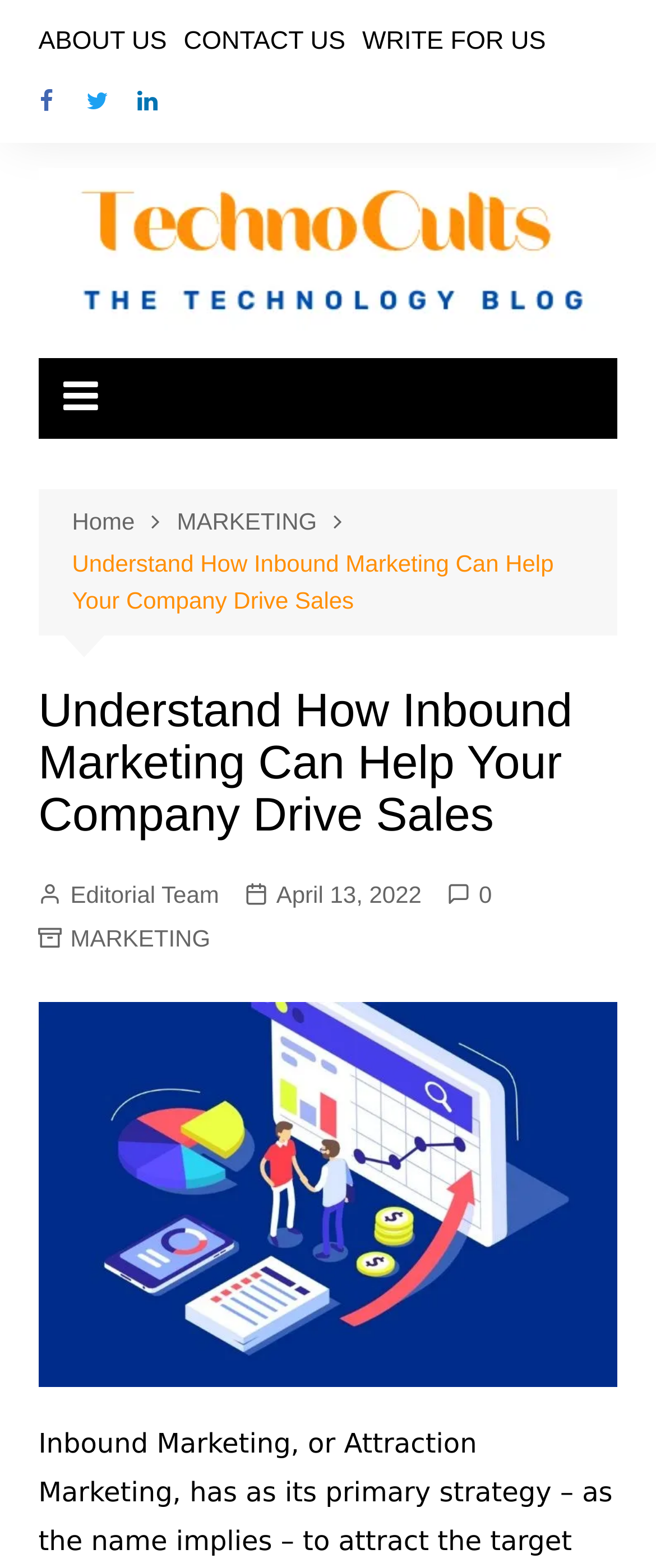Please determine the bounding box coordinates of the element to click on in order to accomplish the following task: "visit techno cults website". Ensure the coordinates are four float numbers ranging from 0 to 1, i.e., [left, top, right, bottom].

[0.058, 0.107, 0.942, 0.213]